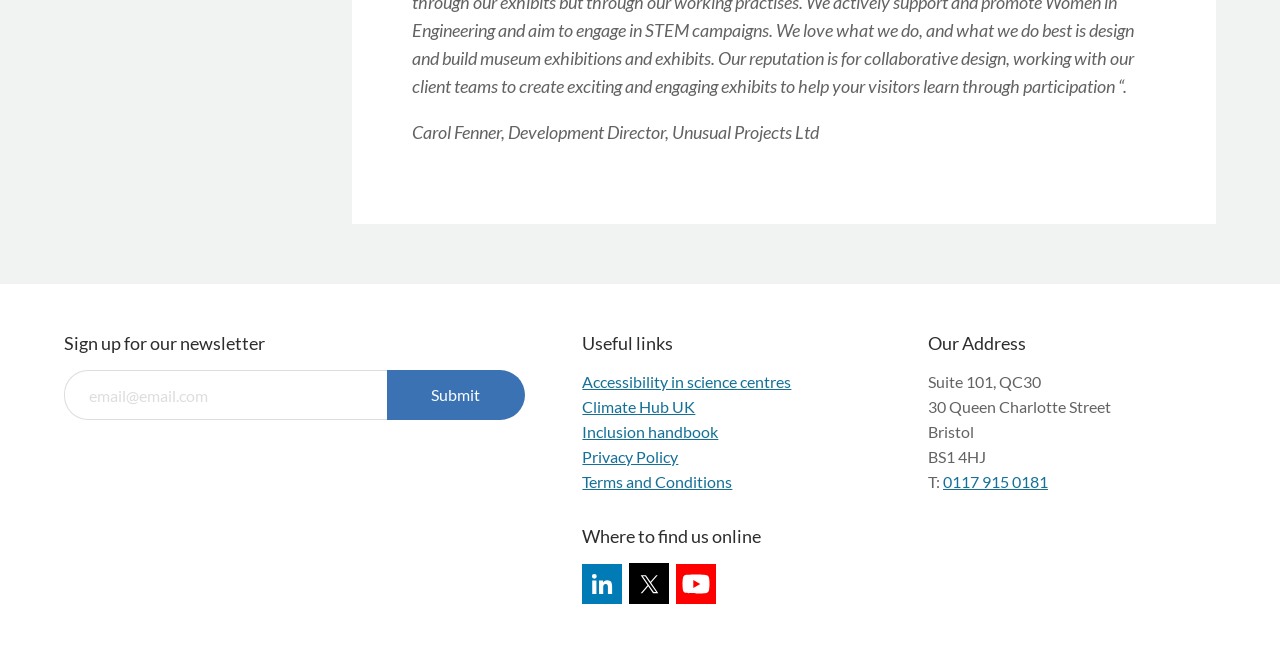What is the name of the Development Director?
Using the visual information, answer the question in a single word or phrase.

Carol Fenner